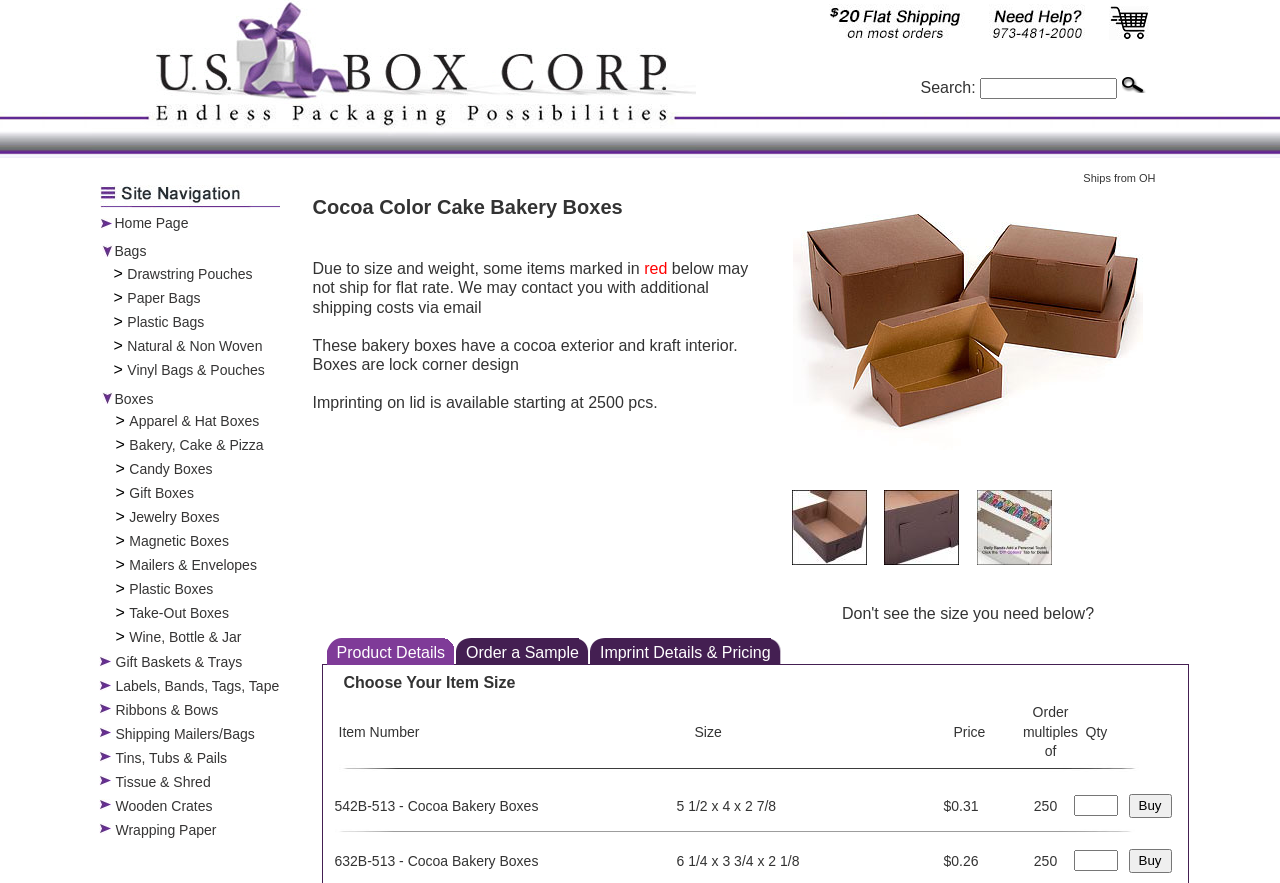What is the purpose of the search bar?
Please use the image to deliver a detailed and complete answer.

The search bar is located at the top right corner of the webpage, and it has a submit button next to it. This suggests that the search bar is intended for users to search for specific products on the webpage.